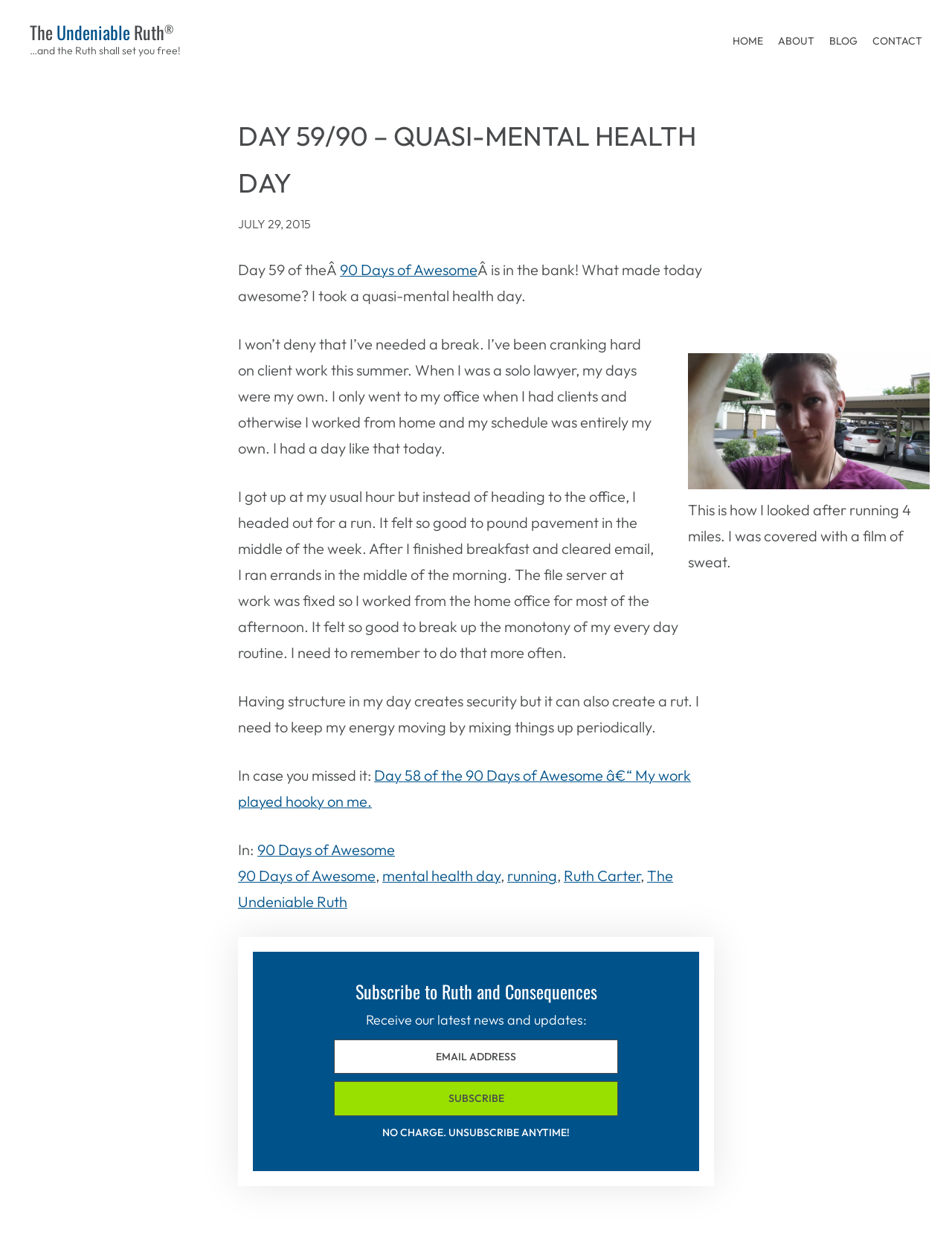Examine the image carefully and respond to the question with a detailed answer: 
What is the name of the blog?

The name of the blog is 'The Undeniable Ruth', which is mentioned in the heading and also appears as a link in the navigation menu.